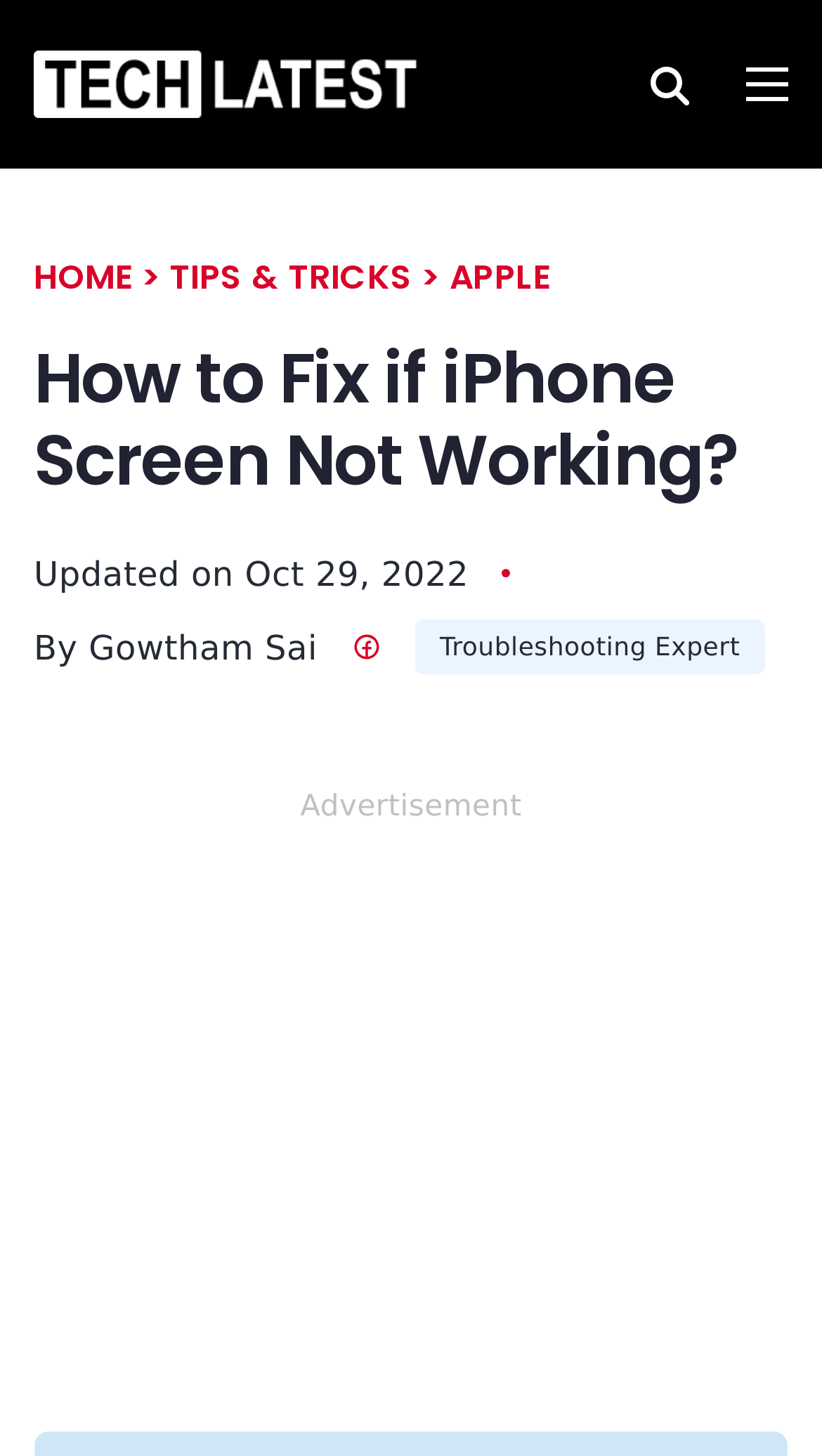Please locate the bounding box coordinates of the element that needs to be clicked to achieve the following instruction: "visit the APPLE page". The coordinates should be four float numbers between 0 and 1, i.e., [left, top, right, bottom].

[0.547, 0.174, 0.67, 0.207]